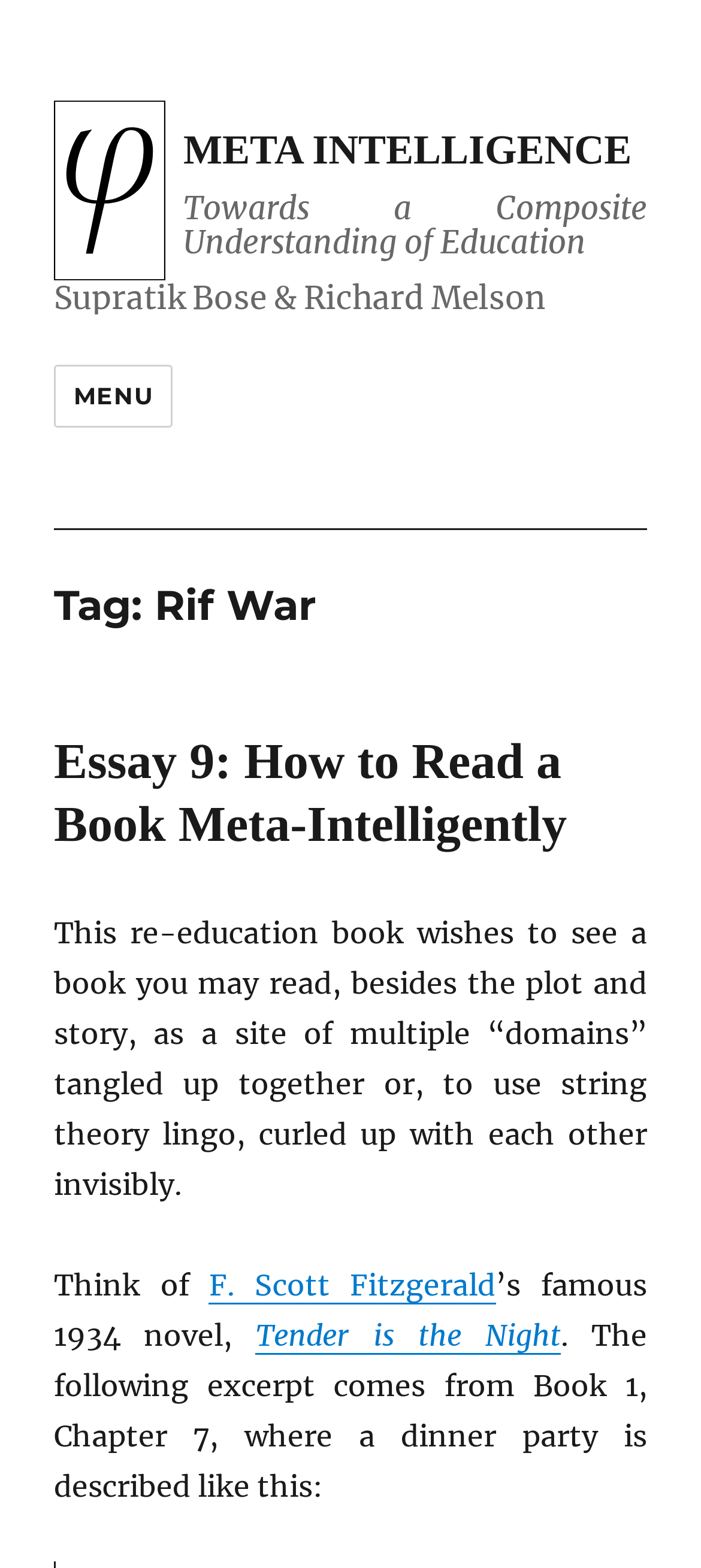Using the provided element description, identify the bounding box coordinates as (top-left x, top-left y, bottom-right x, bottom-right y). Ensure all values are between 0 and 1. Description: Tender is the Night

[0.365, 0.84, 0.8, 0.863]